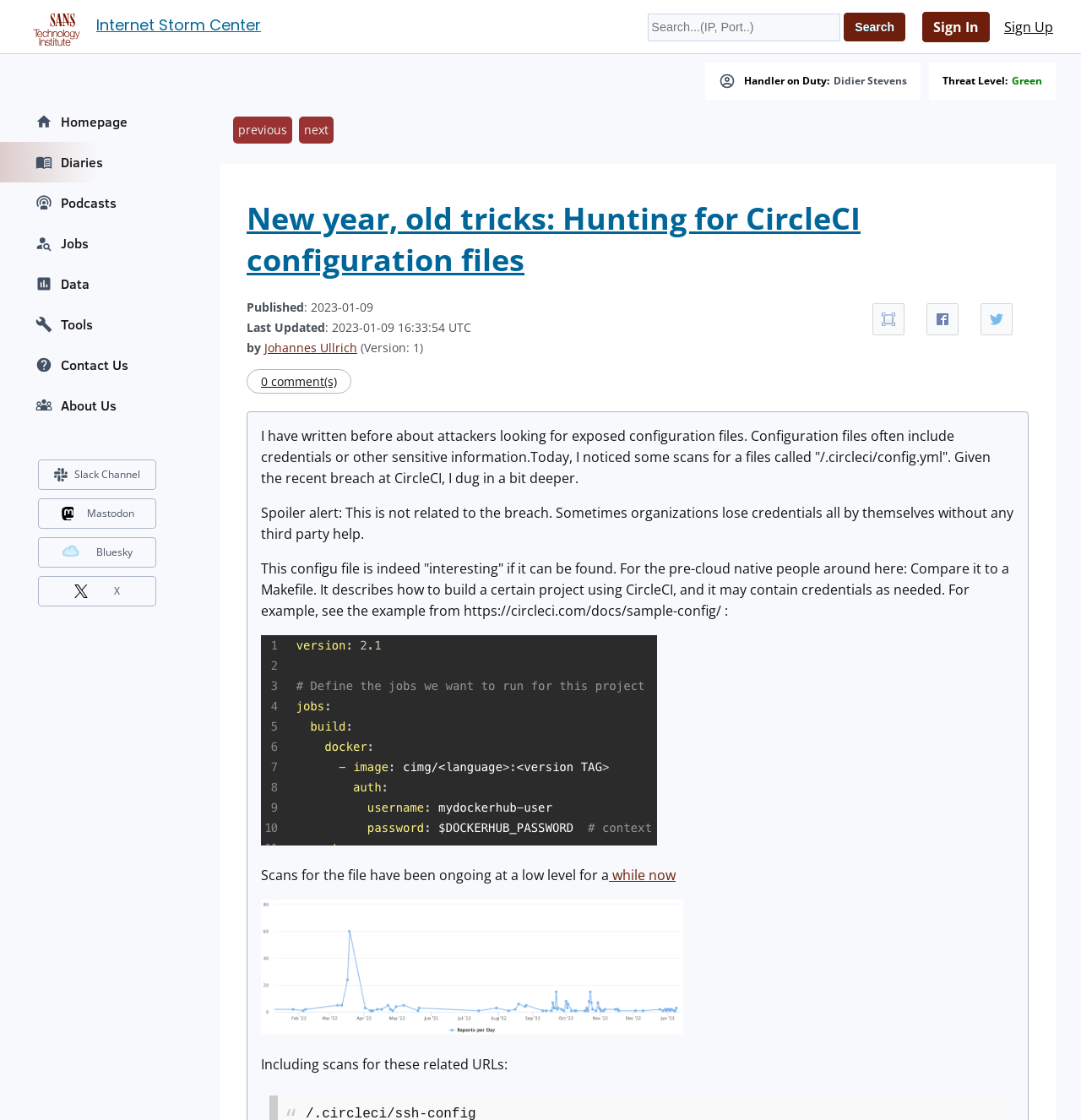Identify the bounding box coordinates for the element that needs to be clicked to fulfill this instruction: "Share on Facebook". Provide the coordinates in the format of four float numbers between 0 and 1: [left, top, right, bottom].

[0.807, 0.271, 0.837, 0.299]